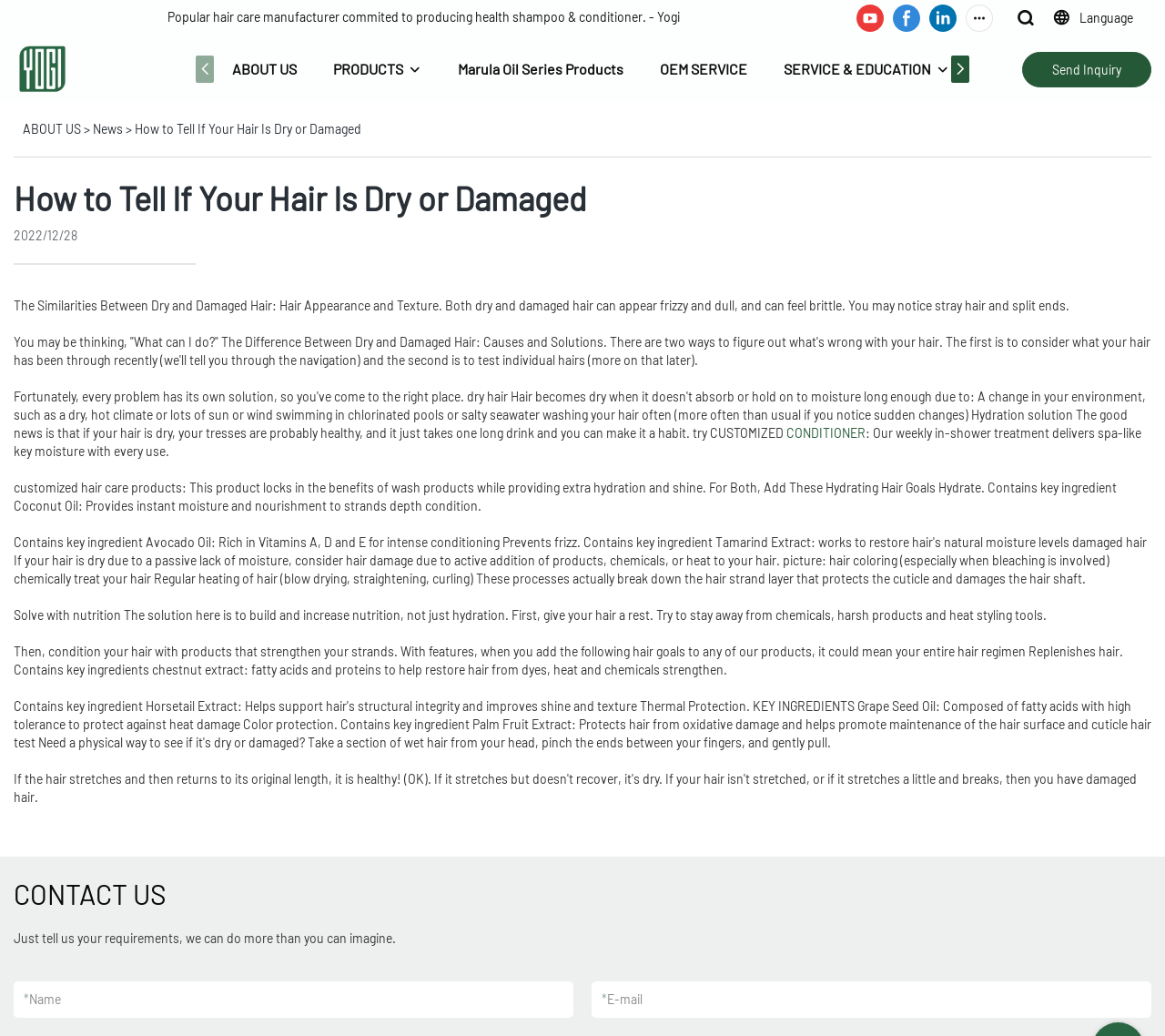Describe all the visual and textual components of the webpage comprehensively.

The webpage is about YOGI Care, a popular hair care manufacturer. At the top, there is a horizontal navigation bar with links to "ABOUT US", "PRODUCTS", "Marula Oil Series Products", "OEM SERVICE", "SERVICE & EDUCATION", "NEWS", and "CATALOG". Below the navigation bar, there is a section with social media links to YouTube, Facebook, and LinkedIn, as well as a language selection option.

On the left side, there is a vertical navigation bar with links to "YOGI Care", "ABOUT US", "News", and "How to Tell If Your Hair Is Dry or Damaged". The main content area is focused on the article "How to Tell If Your Hair Is Dry or Damaged", which has a heading and a publication date of "2022/12/28".

The article discusses the similarities and differences between dry and damaged hair, including their appearance, texture, and causes. It also provides solutions and hair care tips, such as using customized hair care products and avoiding harsh chemicals and heat styling tools. There are several paragraphs of text, as well as links to related topics, such as "CONDITIONER".

At the bottom of the page, there is a contact section with a heading "CONTACT US" and a brief description. There are also two text boxes for users to input their name and email address, with a "Send Inquiry" button.

Throughout the page, there are several images, including the YOGI Care logo and possibly other hair care-related images. Overall, the webpage is focused on providing information and resources for hair care and promoting YOGI Care's products and services.